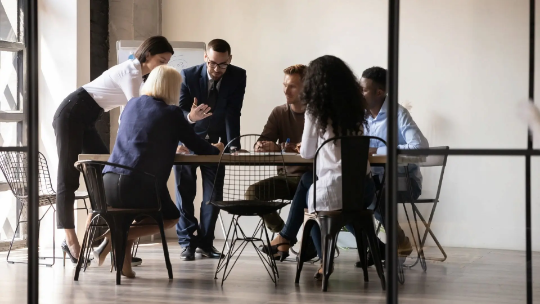Detail every aspect of the image in your description.

In this dynamic office setting, a diverse group of six professionals is engaged in a collaborative meeting around a large wooden table. The atmosphere is one of eagerness and teamwork, with each member contributing actively to the discussion. A woman in a white blouse stands, gesturing as she shares her ideas, while a man in a charcoal suit attentively listens, leaning forward to engage more closely with the conversation. A red-haired individual in a casual shirt appears to take notes, contributing to the collaborative spirit. The remaining colleagues, including a woman with curly hair and two men, participate by sharing insights and brainstorming solutions, highlighting the importance of employee engagement in fostering a positive work environment. This scene encapsulates the essence of teamwork, showcasing how effective collaboration can drive productivity and innovation within an organization. The backdrop, featuring an industrial-style room with large windows, further enhances the modern and vibrant atmosphere of the workspace.